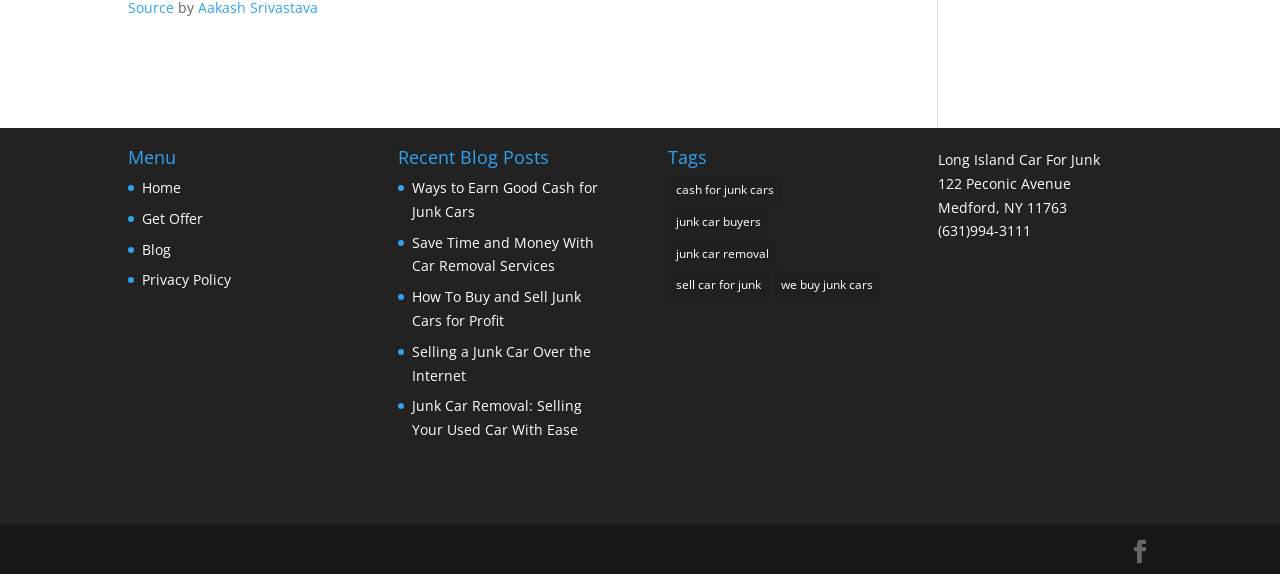What is the main topic of the webpage?
Respond to the question with a single word or phrase according to the image.

Junk Cars